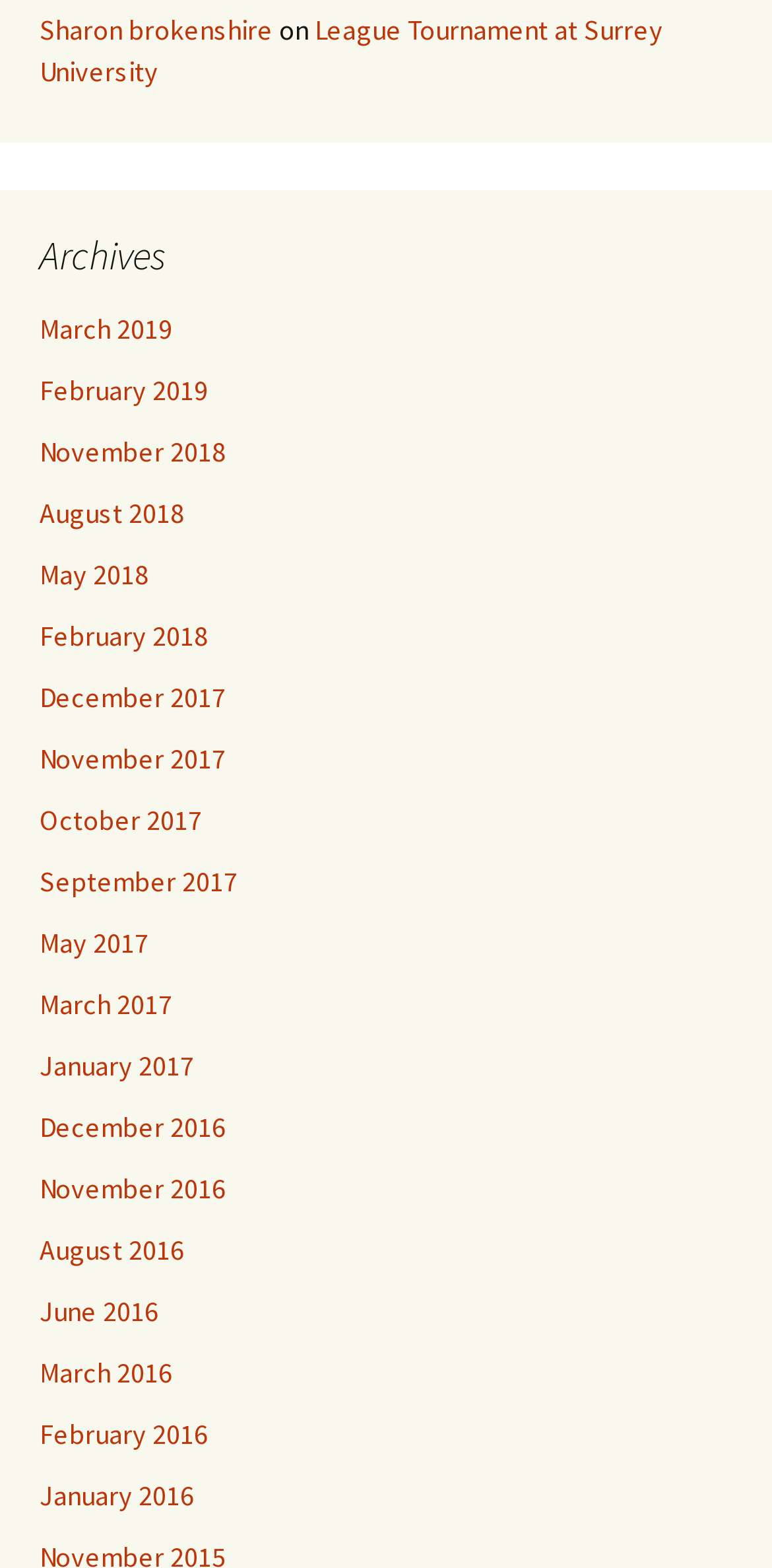Please answer the following question using a single word or phrase: 
How many archive links are available?

24